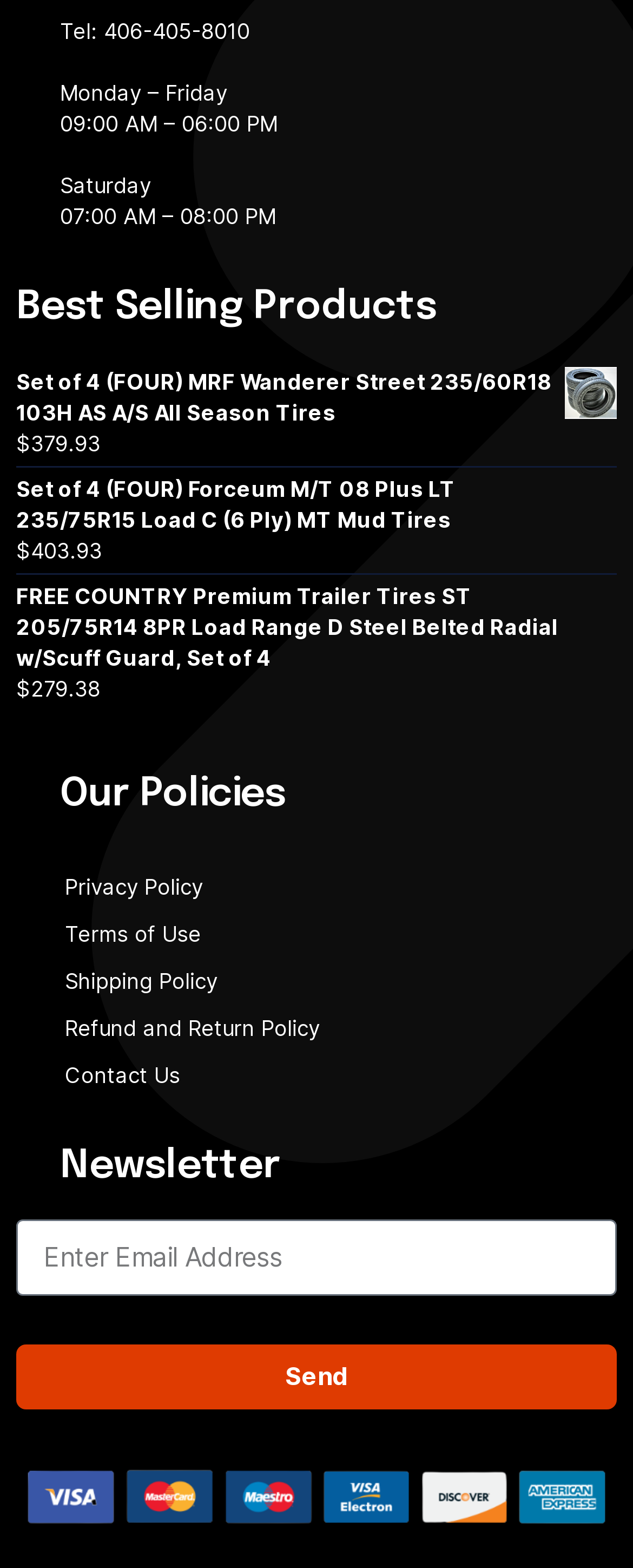Use a single word or phrase to answer the question: What is the phone number?

406-405-8010